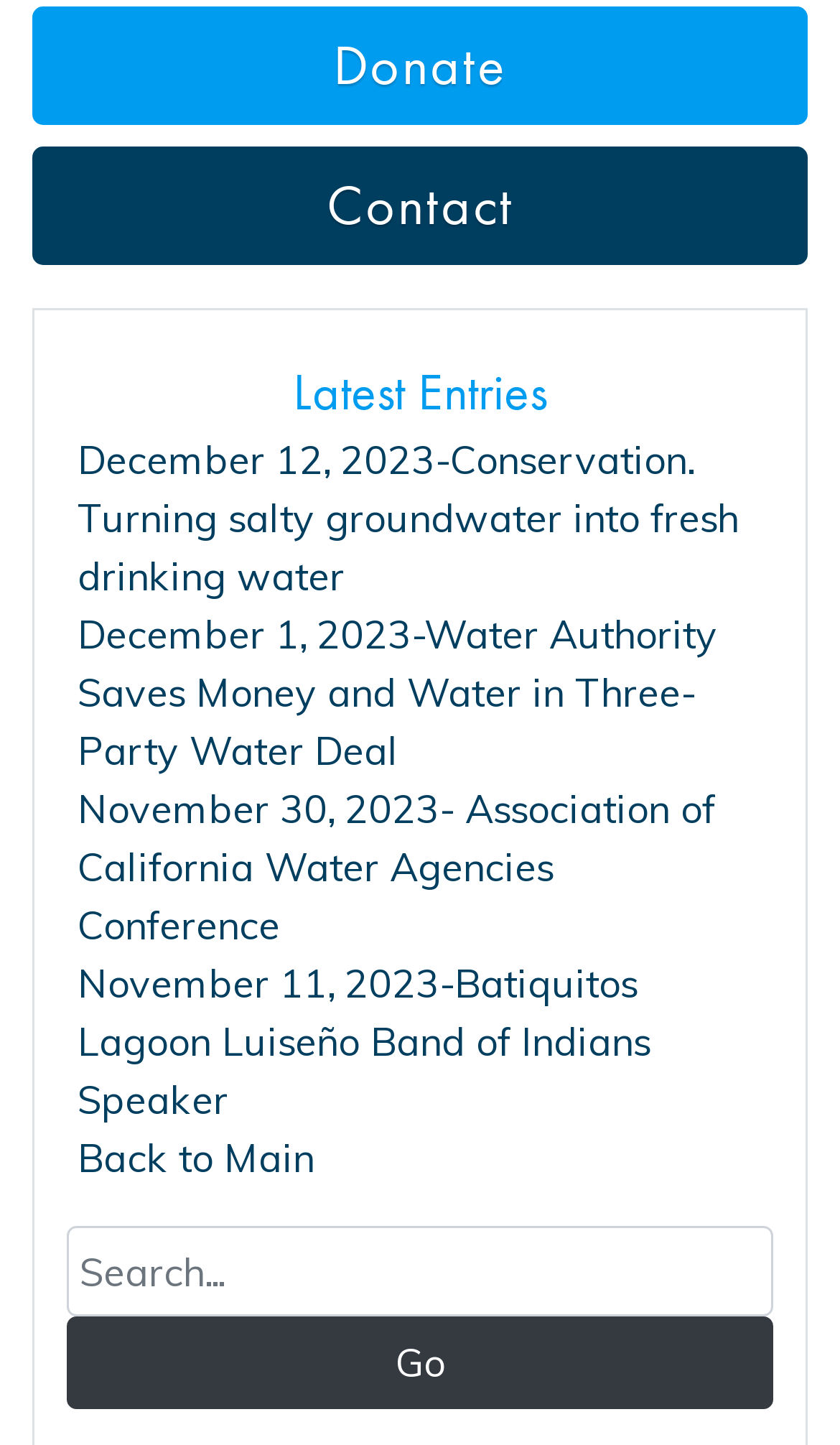Show the bounding box coordinates for the element that needs to be clicked to execute the following instruction: "Go to December 12, 2023 Conservation news". Provide the coordinates in the form of four float numbers between 0 and 1, i.e., [left, top, right, bottom].

[0.092, 0.301, 0.879, 0.416]